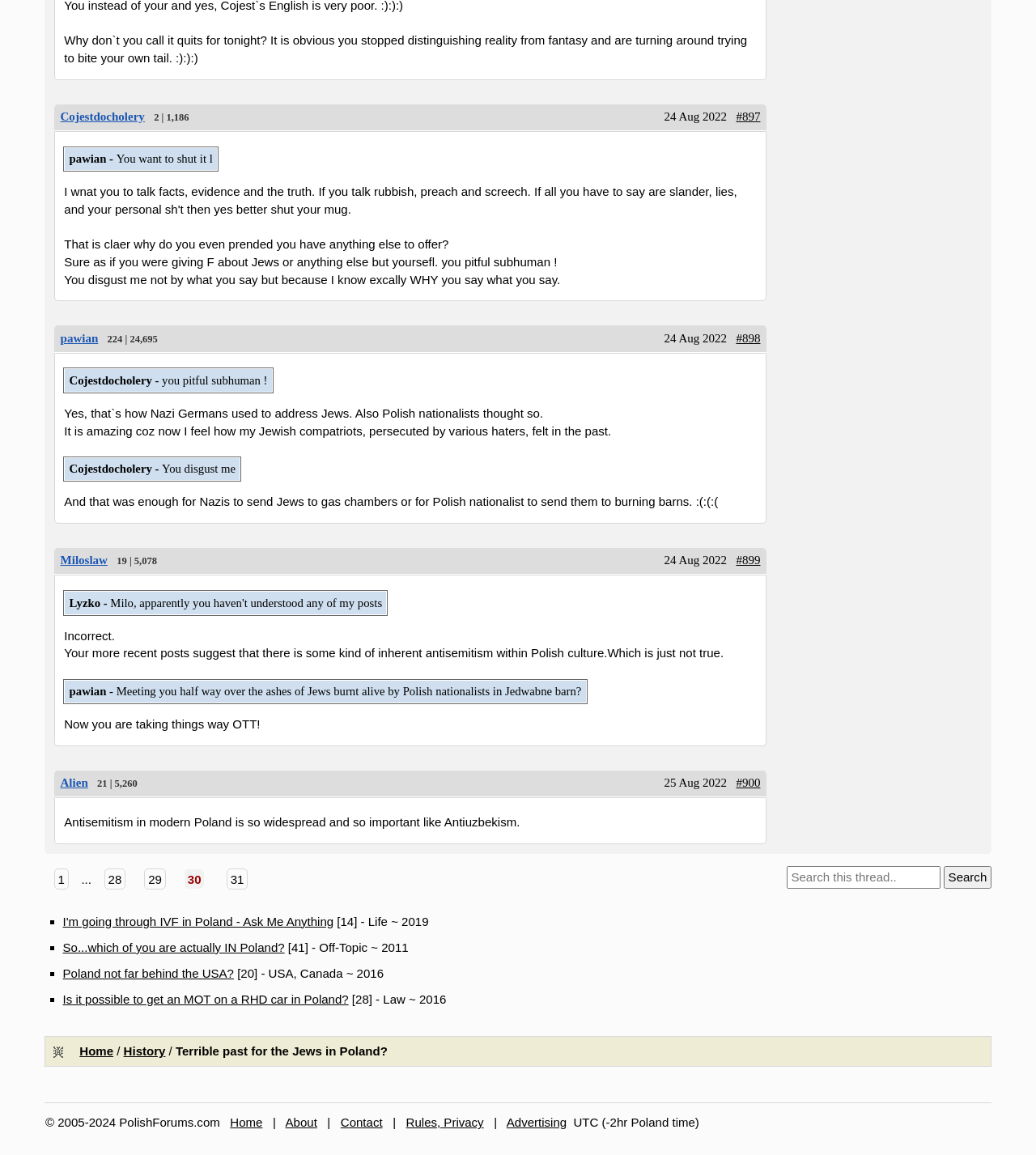Locate the bounding box coordinates of the UI element described by: "name="phrase" placeholder="Search this thread.."". Provide the coordinates as four float numbers between 0 and 1, formatted as [left, top, right, bottom].

[0.759, 0.75, 0.908, 0.77]